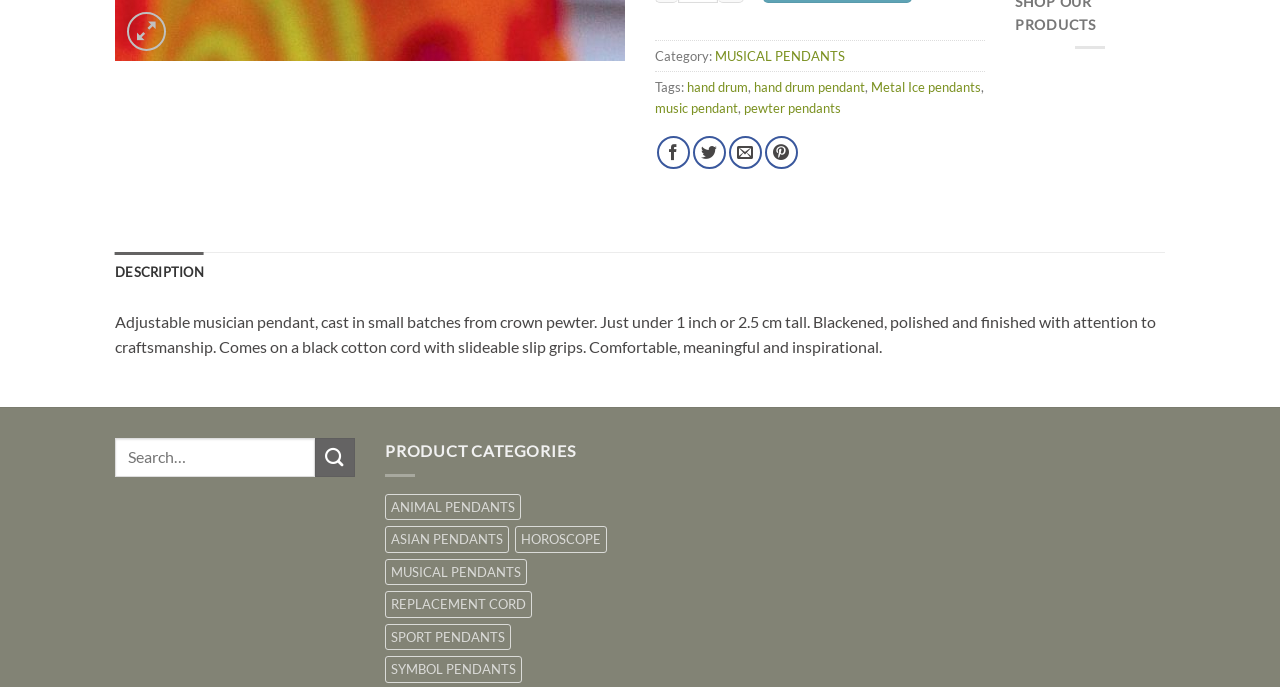Give the bounding box coordinates for the element described by: "REPLACEMENT CORD".

[0.301, 0.861, 0.416, 0.899]